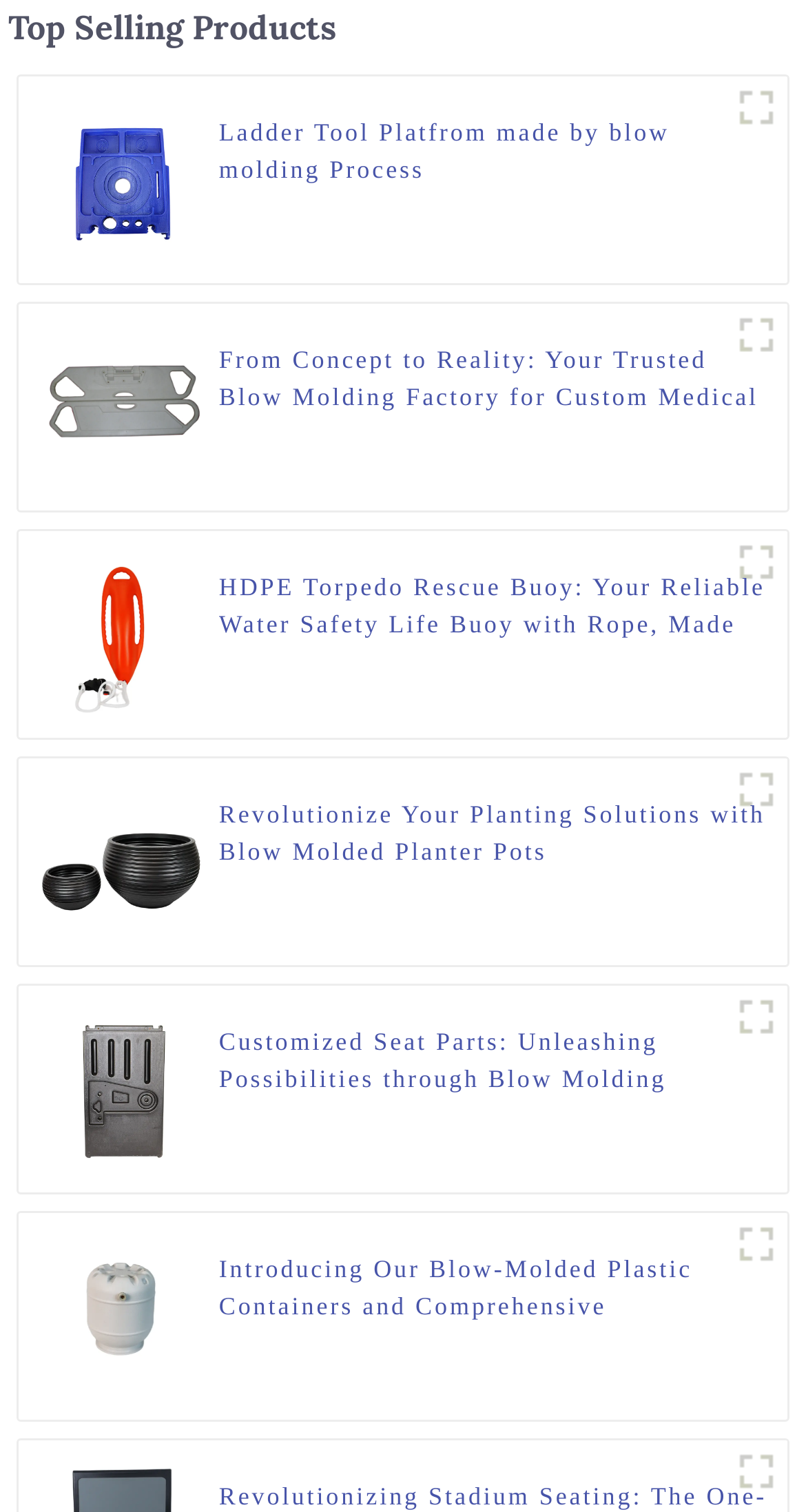Locate the bounding box of the UI element defined by this description: "title="Blow-Molded Planter Pots (2)"". The coordinates should be given as four float numbers between 0 and 1, formatted as [left, top, right, bottom].

[0.9, 0.501, 0.977, 0.542]